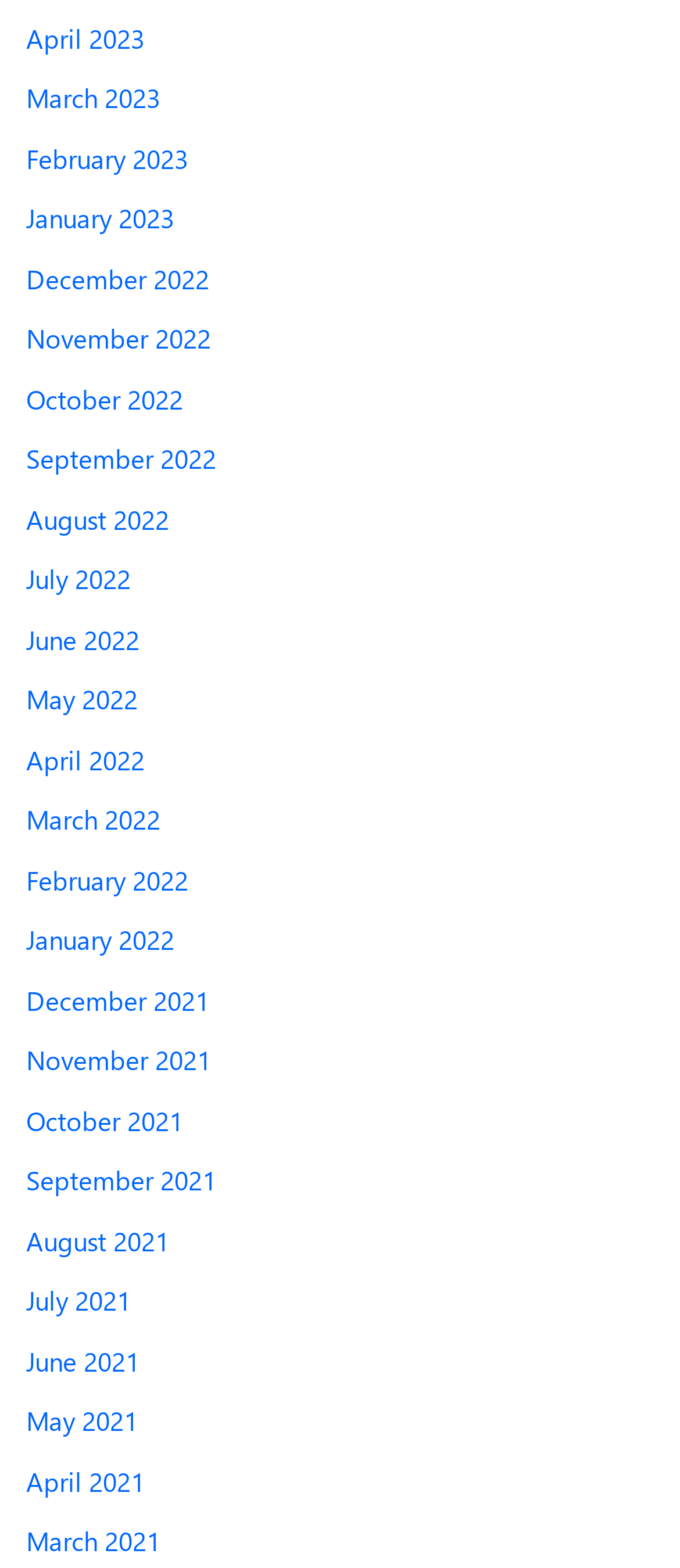Respond with a single word or short phrase to the following question: 
How many links are there in the first row?

4